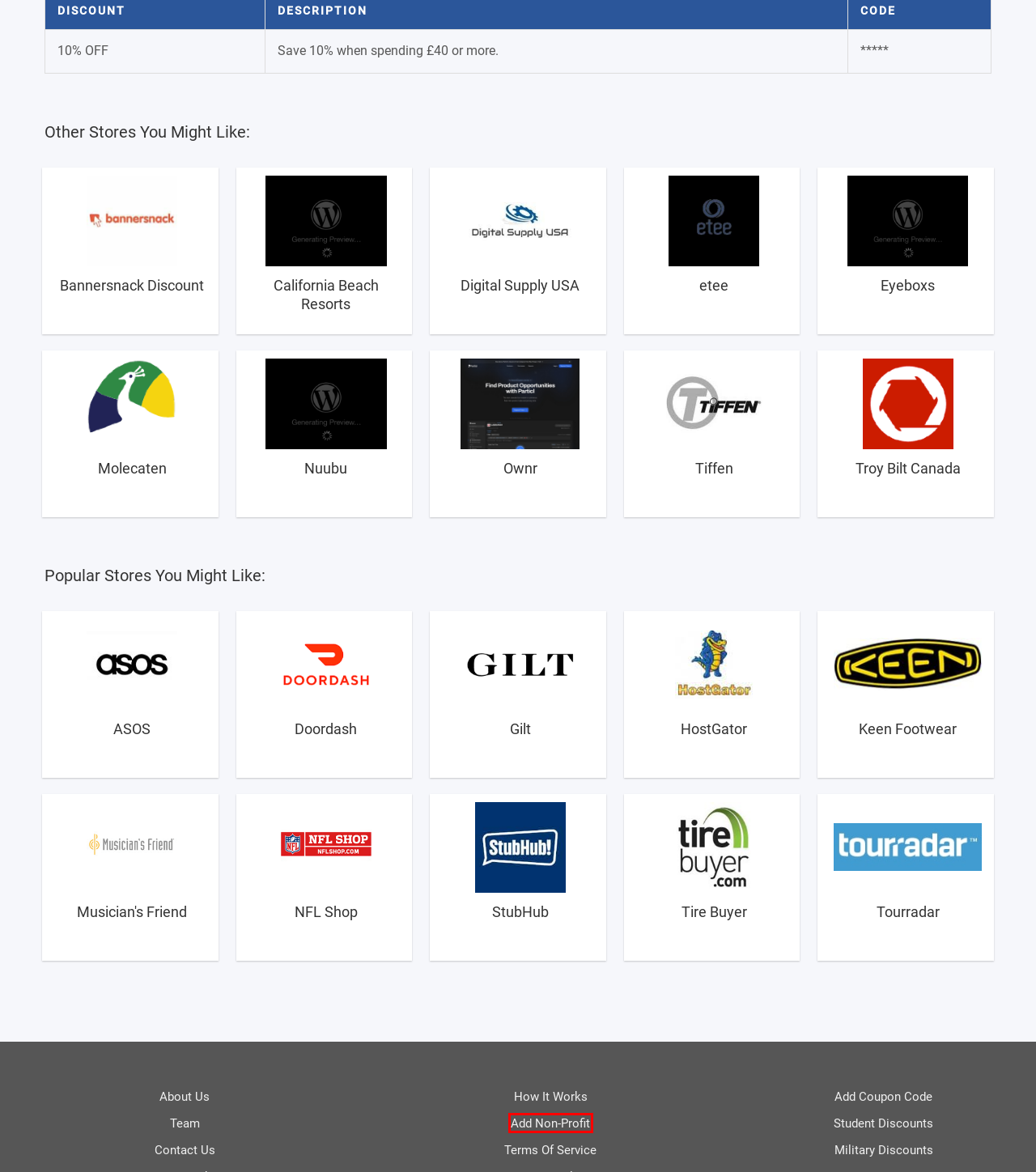You have a screenshot of a webpage with a red bounding box around an element. Select the webpage description that best matches the new webpage after clicking the element within the red bounding box. Here are the descriptions:
A. Submit - DealAid
B. Request Nonprofit Addition - DealAid
C. About Us - DealAid
D. Military Discount Finder - DealAid
E. Team - DealAid
F. Contact Us - DealAid
G. Terms Of Service - DealAid
H. Student Discount Finder - DealAid

B